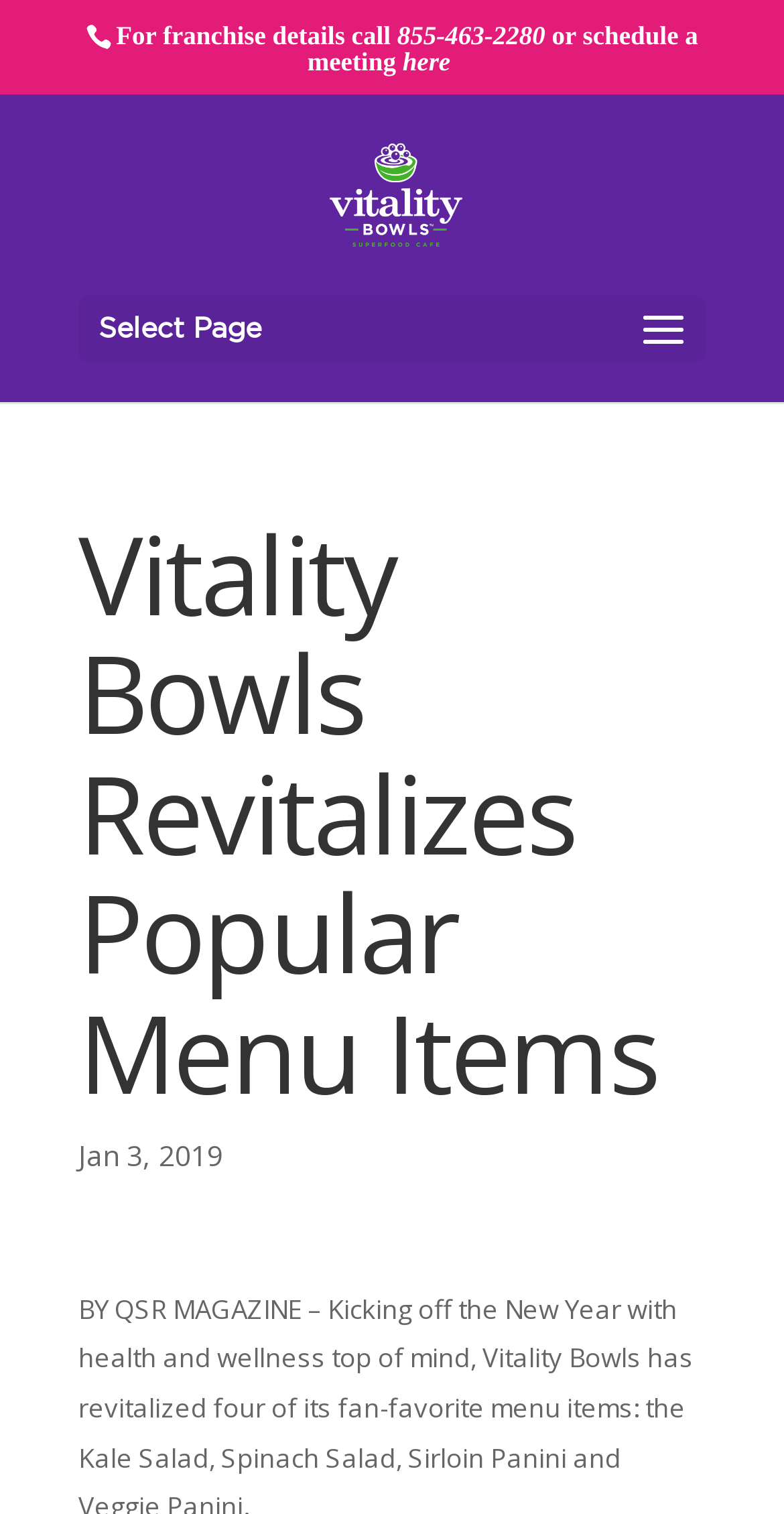Answer the question below in one word or phrase:
What is the current page about?

Revitalized menu items